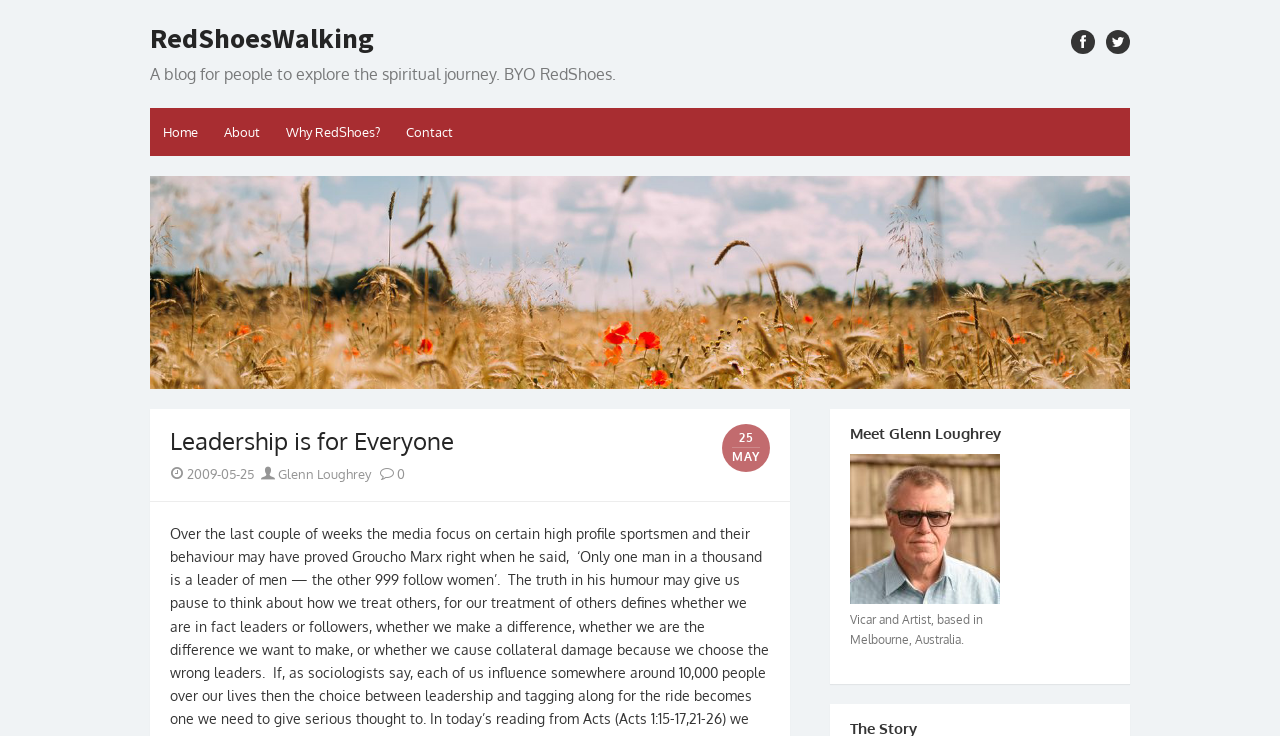What is the occupation of Glenn Loughrey? Using the information from the screenshot, answer with a single word or phrase.

Vicar and Artist